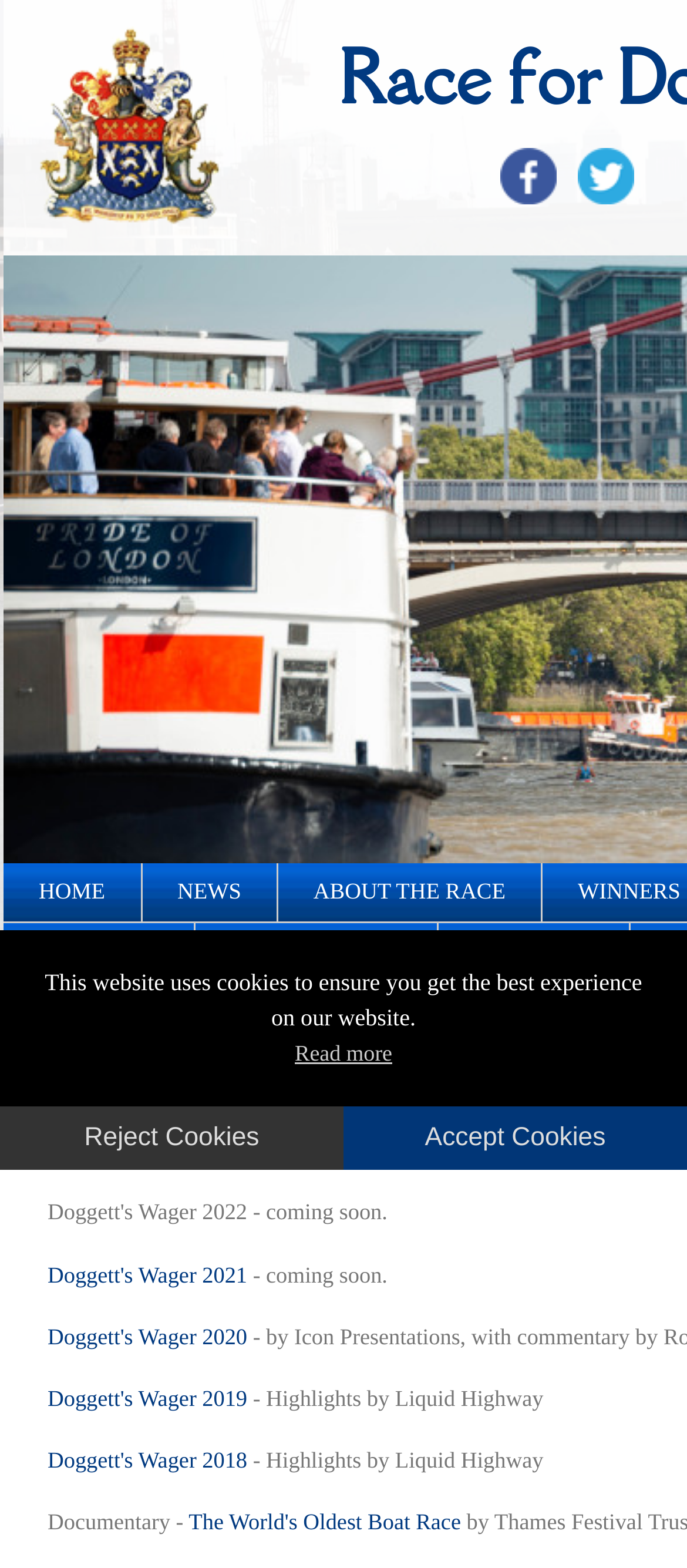What are the social media links available?
Refer to the image and give a detailed response to the question.

I found the answer by looking at the links at the top of the webpage. There are two social media links, one for Facebook and one for Twitter.